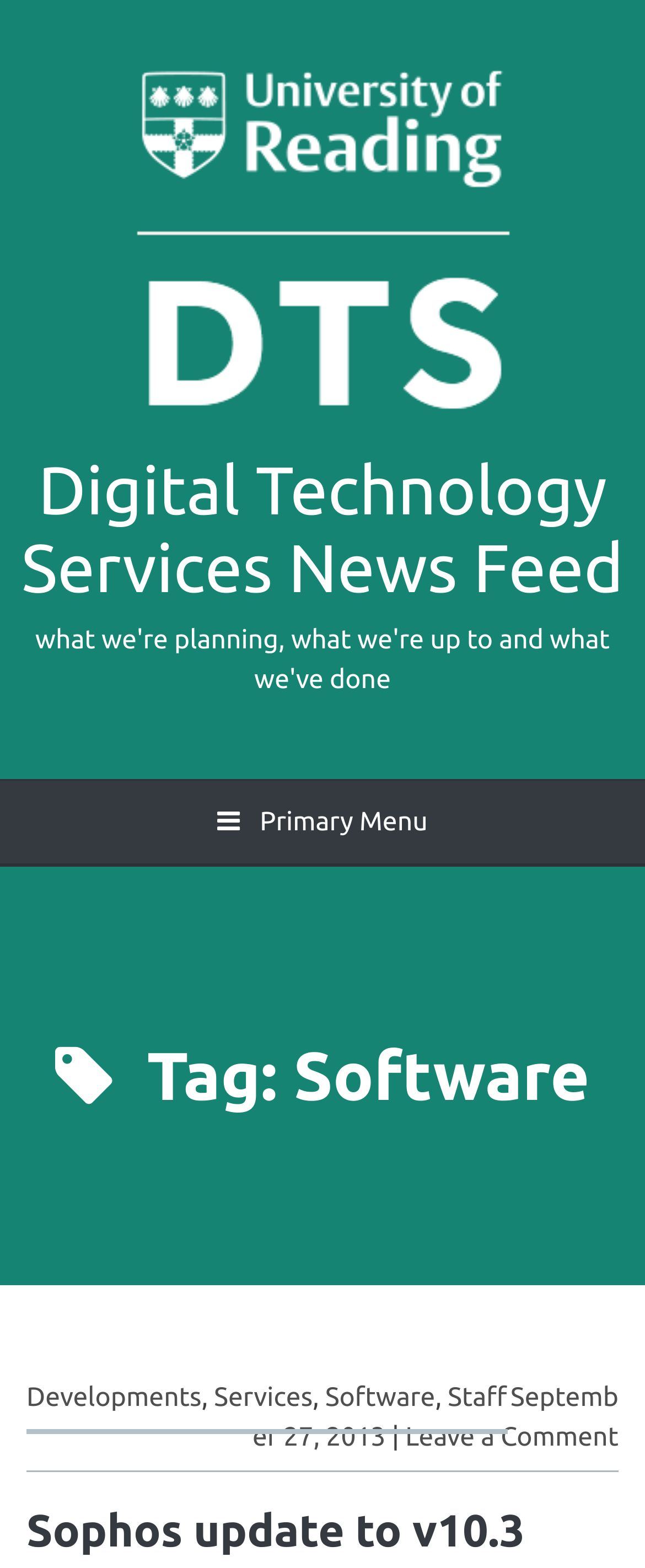Please identify the coordinates of the bounding box for the clickable region that will accomplish this instruction: "Click on the 'Digital Technology Services News Feed' link".

[0.179, 0.266, 0.821, 0.285]